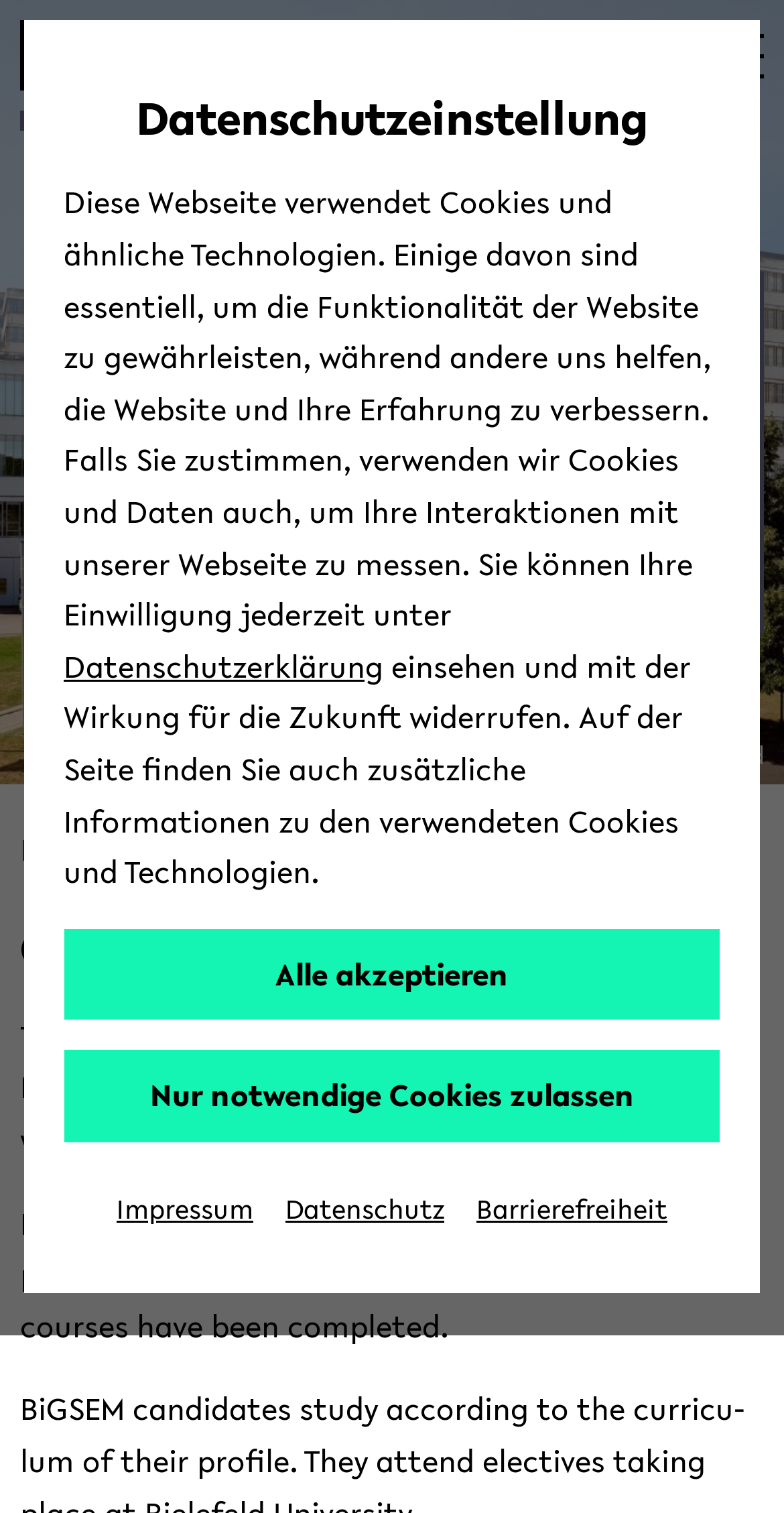Give a detailed account of the webpage, highlighting key information.

The webpage is about the doctoral study program "Economics and Management" at Bielefeld University. At the top left corner, there is a university logo and a faculty image. On the top right corner, there is a main menu button labeled "Hauptmenü". Below the menu button, there is a skip navigation link and a breadcrumb navigation section.

The main content of the webpage is divided into two sections. The top section is the cover section, which contains a heading "Profile Management" and a figure with a caption "© Universität Bielefeld". Below the figure, there are two headings "Curriculum" and a paragraph of text describing the doctoral study program, which is designed for three years and starts with the winter term of an academic year. There is also another paragraph of text explaining that it is possible to switch between profiles during the program, given that the corresponding required courses have been completed.

At the bottom of the webpage, there is a cookie banner section with a heading "Datenschutzeinstellung". This section contains a description of the website's use of cookies and similar technologies, and provides options to accept all cookies or only necessary cookies. There are also links to the privacy policy, imprint, data protection, and accessibility pages.